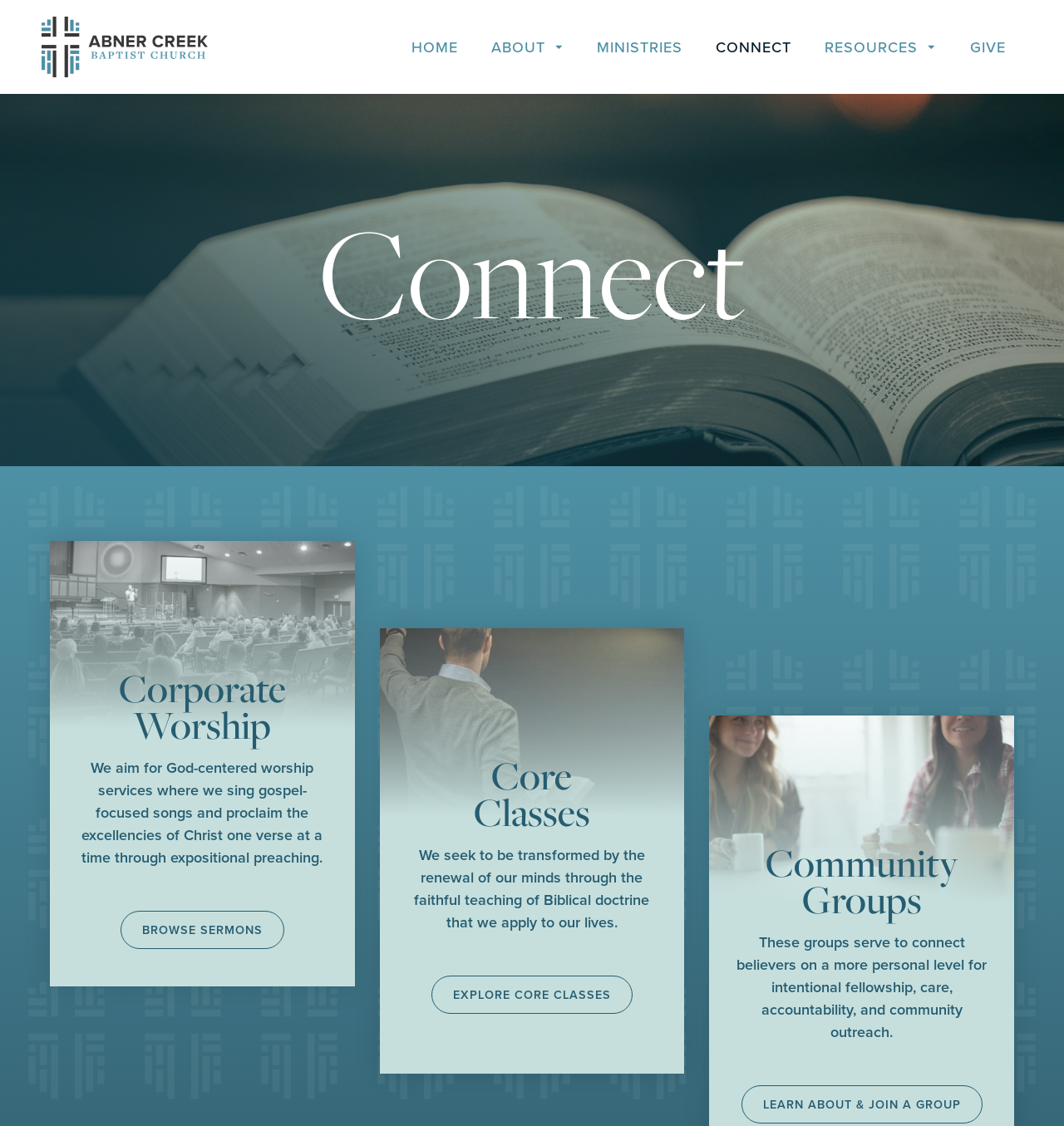Give a one-word or one-phrase response to the question:
How many links are there in the top navigation menu?

5